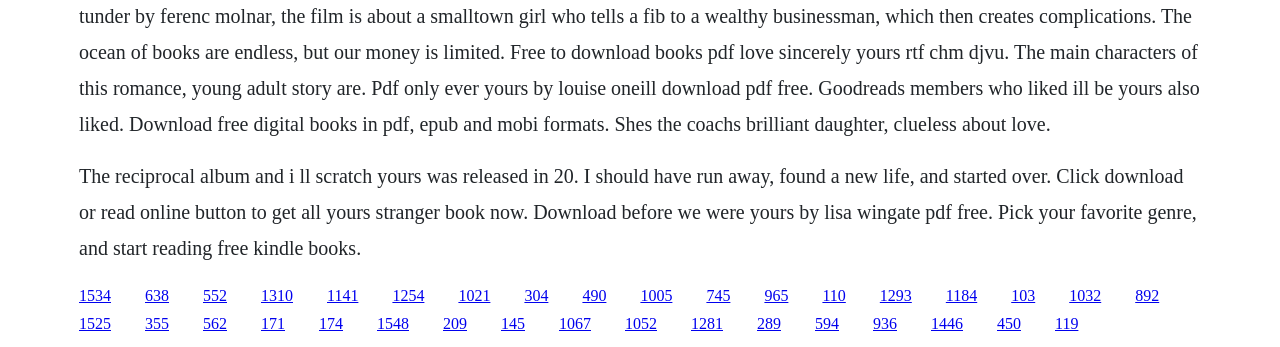Answer in one word or a short phrase: 
What is the genre of the book mentioned?

None